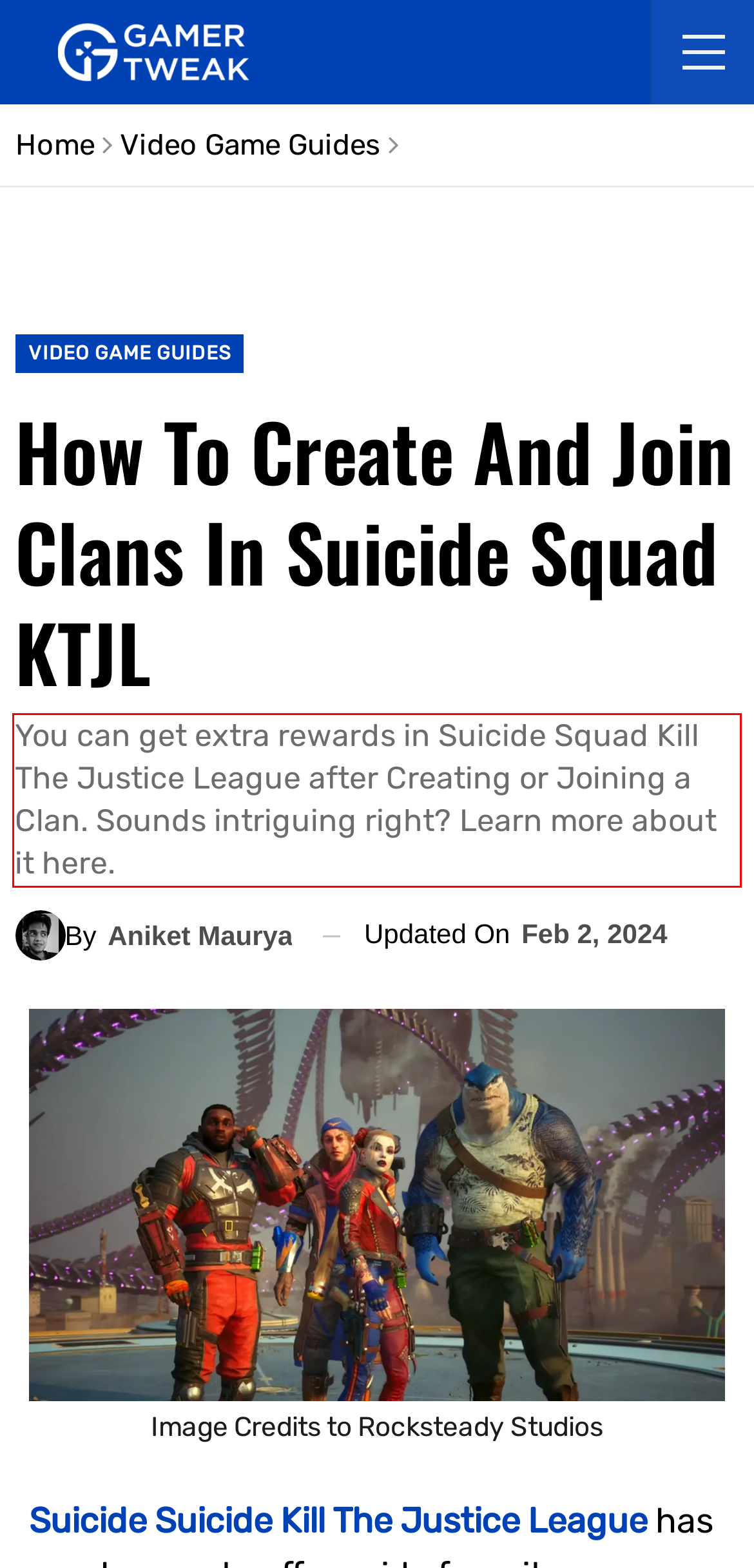Extract and provide the text found inside the red rectangle in the screenshot of the webpage.

You can get extra rewards in Suicide Squad Kill The Justice League after Creating or Joining a Clan. Sounds intriguing right? Learn more about it here.